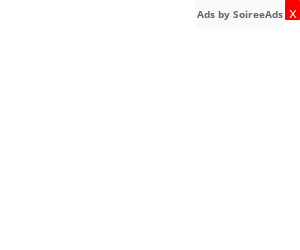Answer this question in one word or a short phrase: What is the likely intention of the advertisement's design?

to capture attention